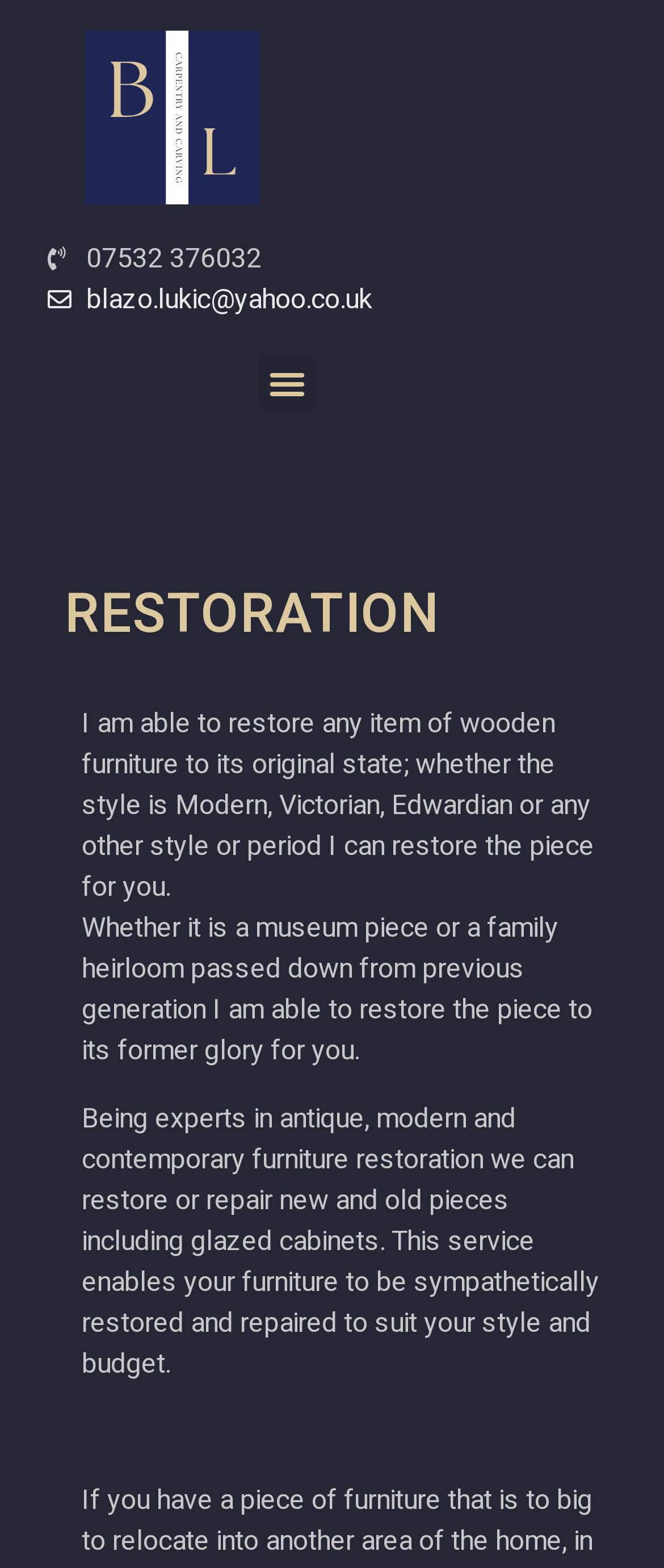What is the email address for contact?
Using the image, provide a detailed and thorough answer to the question.

I found the email address by looking at the link element with the bounding box coordinates [0.072, 0.179, 0.954, 0.205], which contains the email address 'blazo.lukic@yahoo.co.uk'.